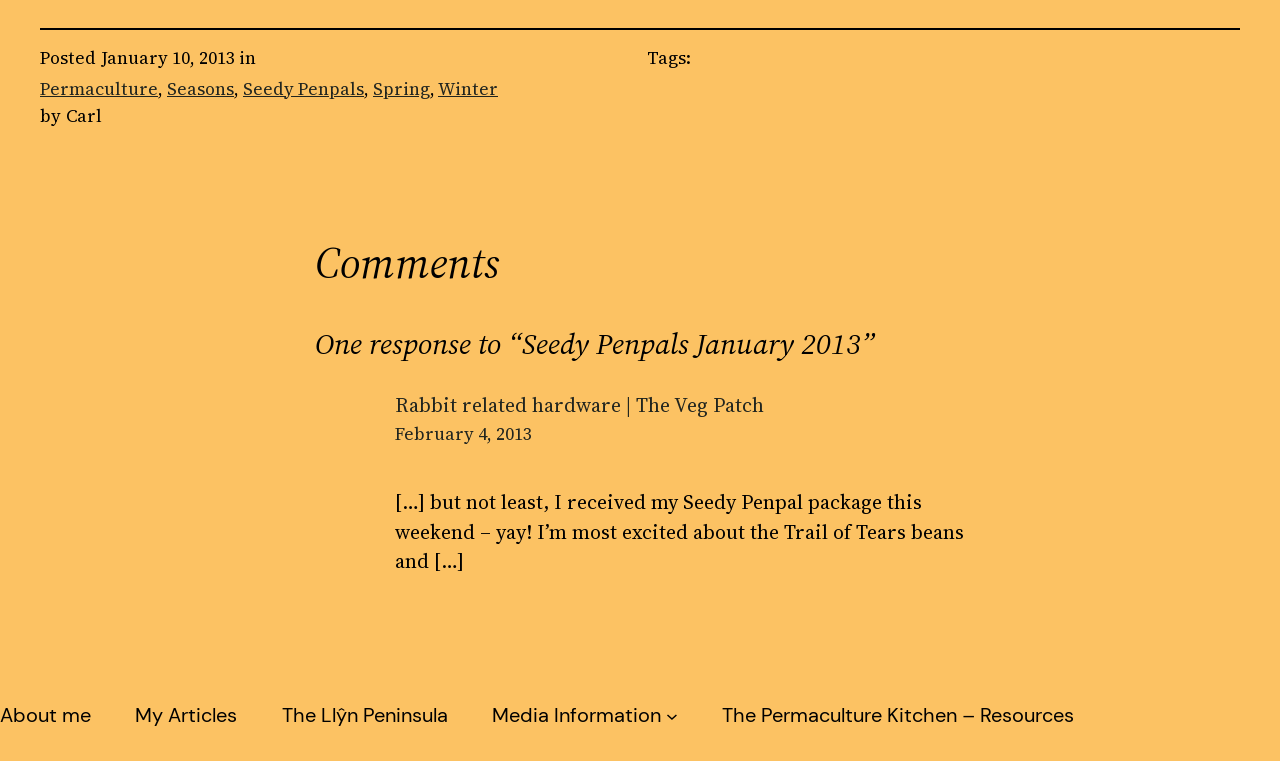Provide a one-word or short-phrase answer to the question:
What is the date of the post?

January 10, 2013